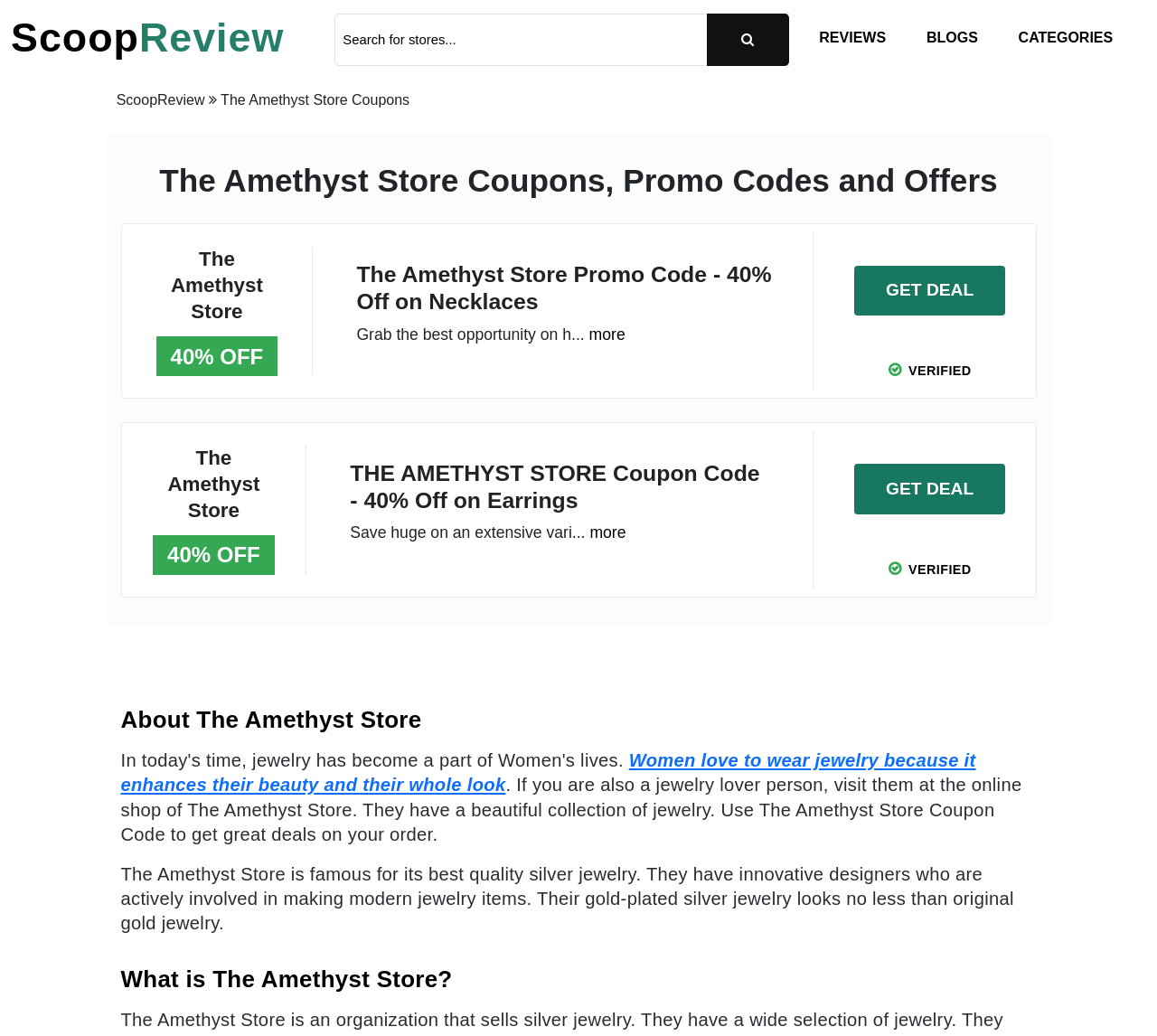Produce an extensive caption that describes everything on the webpage.

The webpage is about The Amethyst Store, a jewelry store offering coupon codes and promo codes. At the top, there is a search bar where users can search for stores. Below the search bar, there are links to "REVIEWS", "BLOGS", and "CATEGORIES". 

On the left side, there are multiple links, including "ScoopReview" and "The Amethyst Store Coupons". A heading "The Amethyst Store Coupons, Promo Codes and Offers" is located below these links. 

On the right side, there are two sections with coupon offers. Each section has a link to a specific coupon, such as "The Amethyst Store 40% OFF" and "The Amethyst Store Promo Code - 40% Off on Necklaces", followed by a brief description and a "GET DEAL" button. The sections are verified, indicated by a "VERIFIED" label.

Below these sections, there is an "About The Amethyst Store" section, which includes a heading and three paragraphs of text. The text describes the store, its products, and its designers. The paragraphs are separated by a small gap.